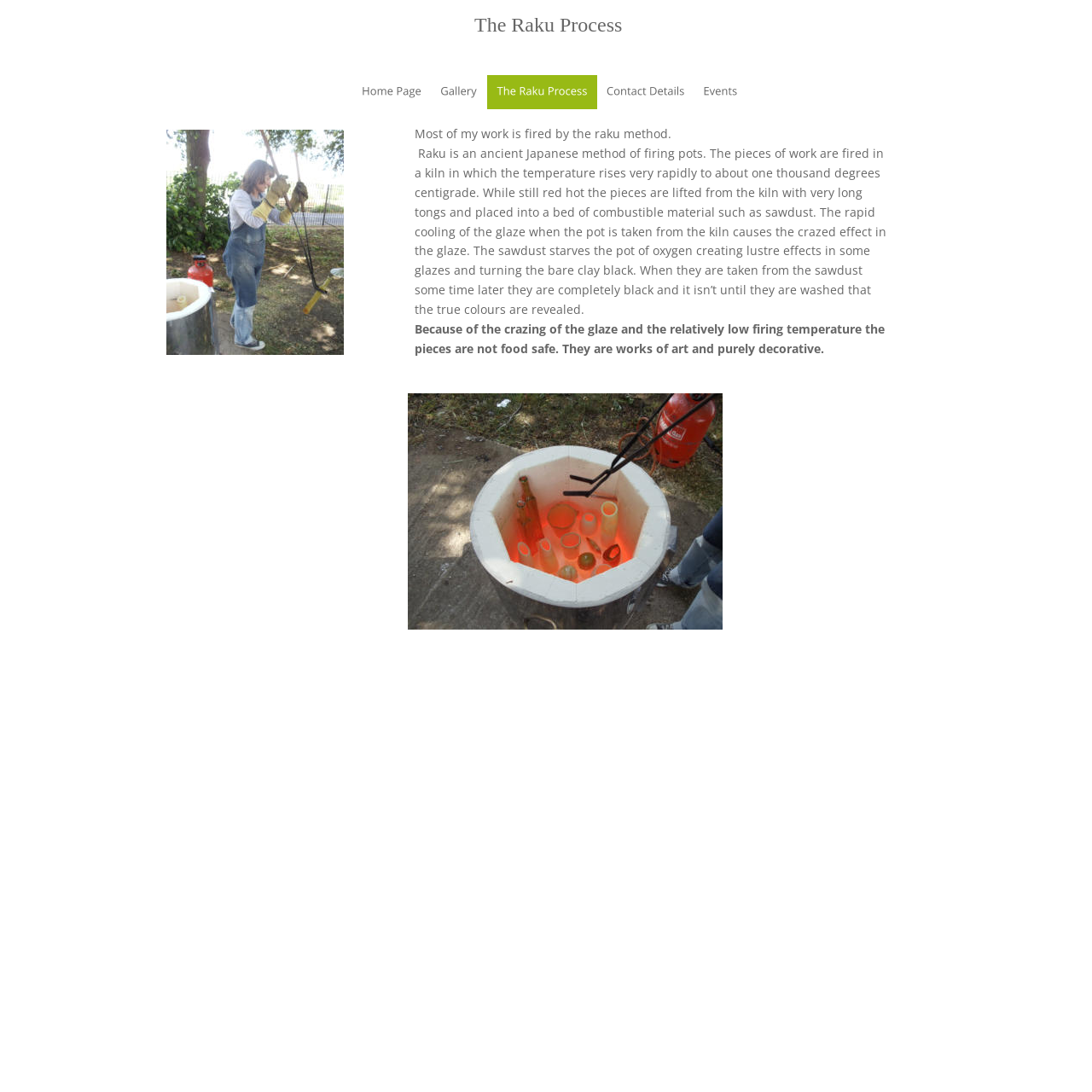Refer to the image and answer the question with as much detail as possible: What is the method used to fire pots?

Based on the text, it is mentioned that 'Most of my work is fired by the raku method.' and 'Raku is an ancient Japanese method of firing pots.' which indicates that the method used to fire pots is the Raku method.